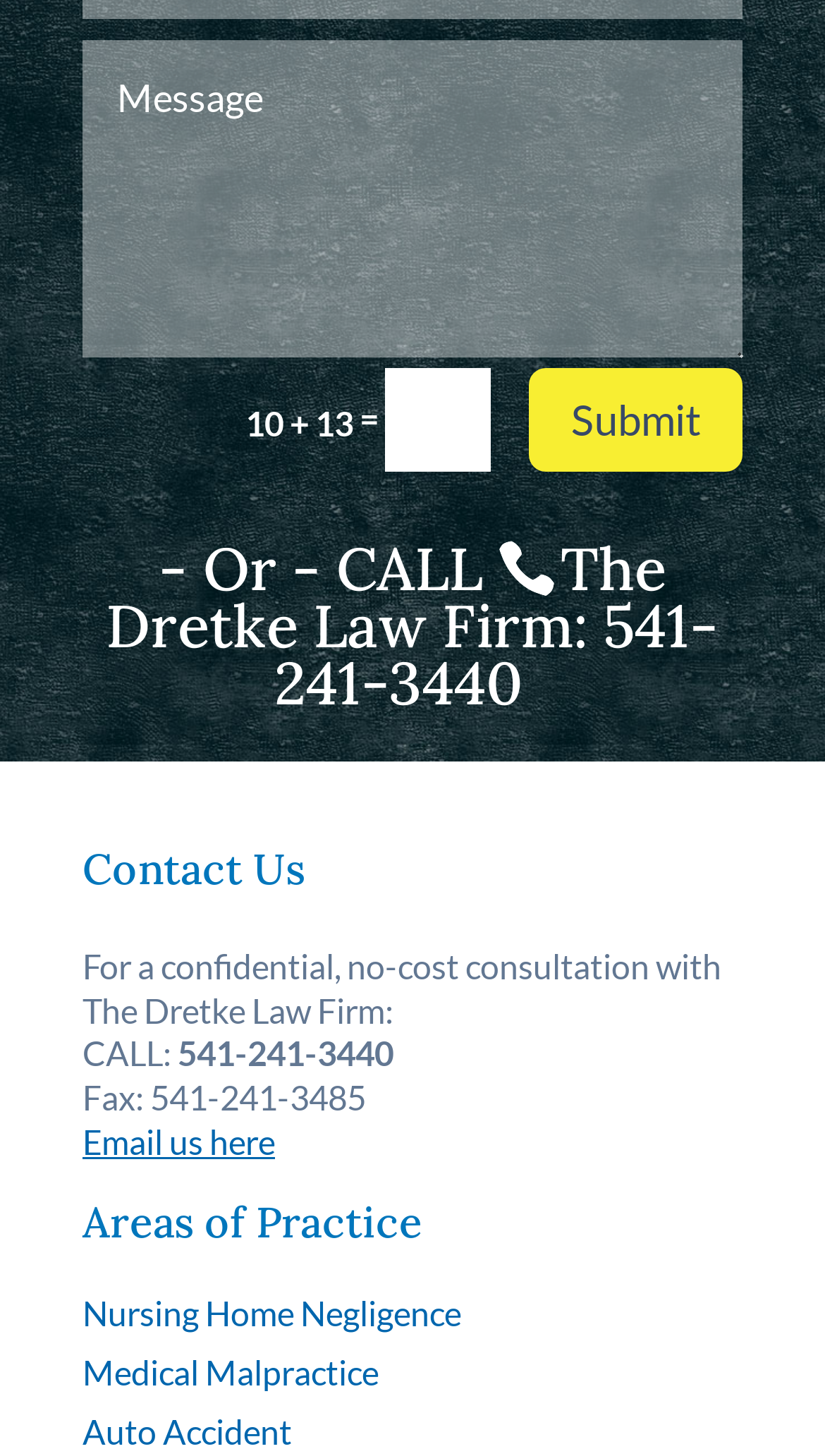Respond with a single word or phrase:
What is the purpose of the webpage?

To contact the law firm